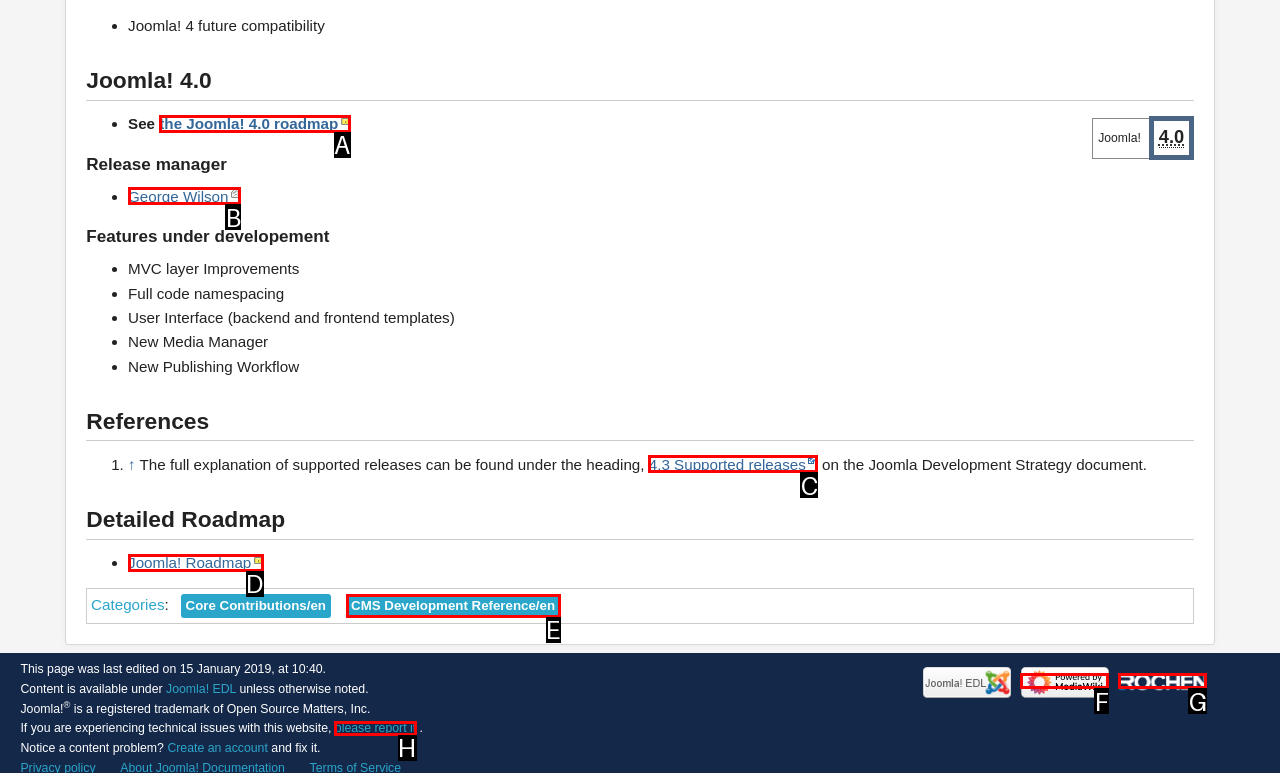Given the description: the Joomla! 4.0 roadmap, identify the matching option. Answer with the corresponding letter.

A